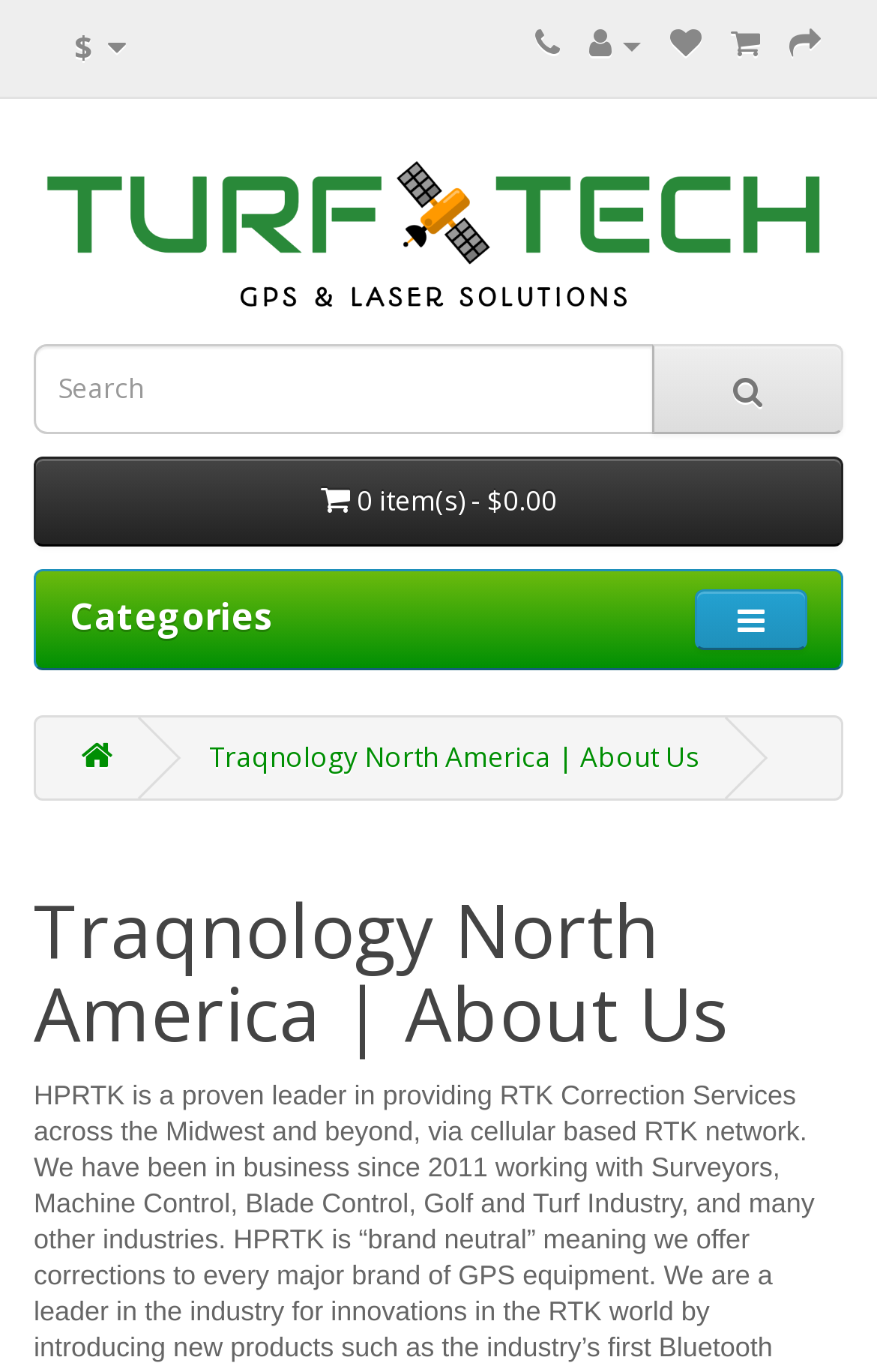Please find and give the text of the main heading on the webpage.

Traqnology North America | About Us